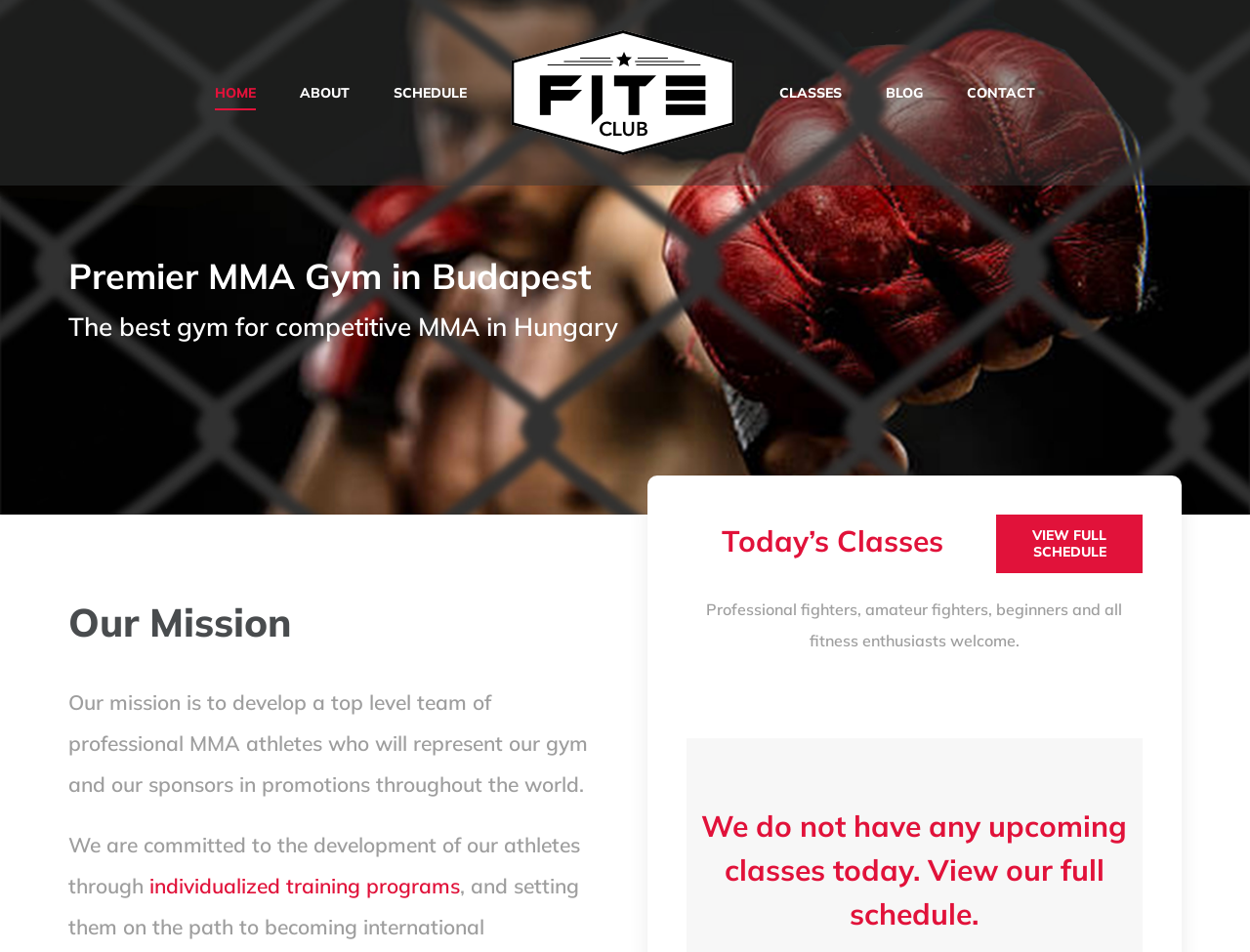What can be viewed by clicking the 'VIEW FULL SCHEDULE' link?
Provide an in-depth answer to the question, covering all aspects.

I found the answer by looking at the link 'VIEW FULL SCHEDULE' which suggests that clicking on it will allow users to view the full schedule of classes.